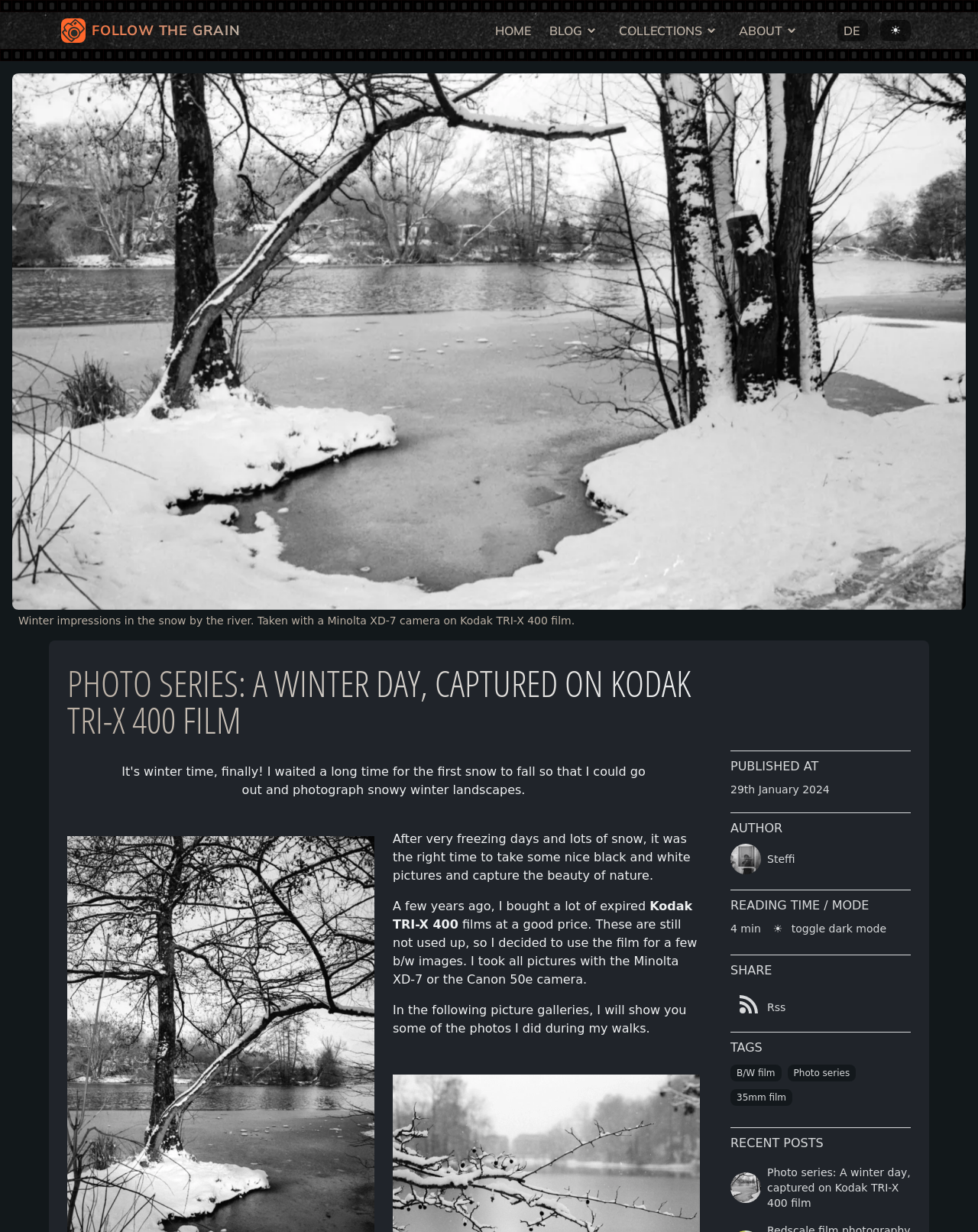Please determine the bounding box coordinates of the area that needs to be clicked to complete this task: 'View the 'PHOTO SERIES: A WINTER DAY, CAPTURED ON KODAK TRI-X 400 FILM' article'. The coordinates must be four float numbers between 0 and 1, formatted as [left, top, right, bottom].

[0.069, 0.54, 0.716, 0.599]